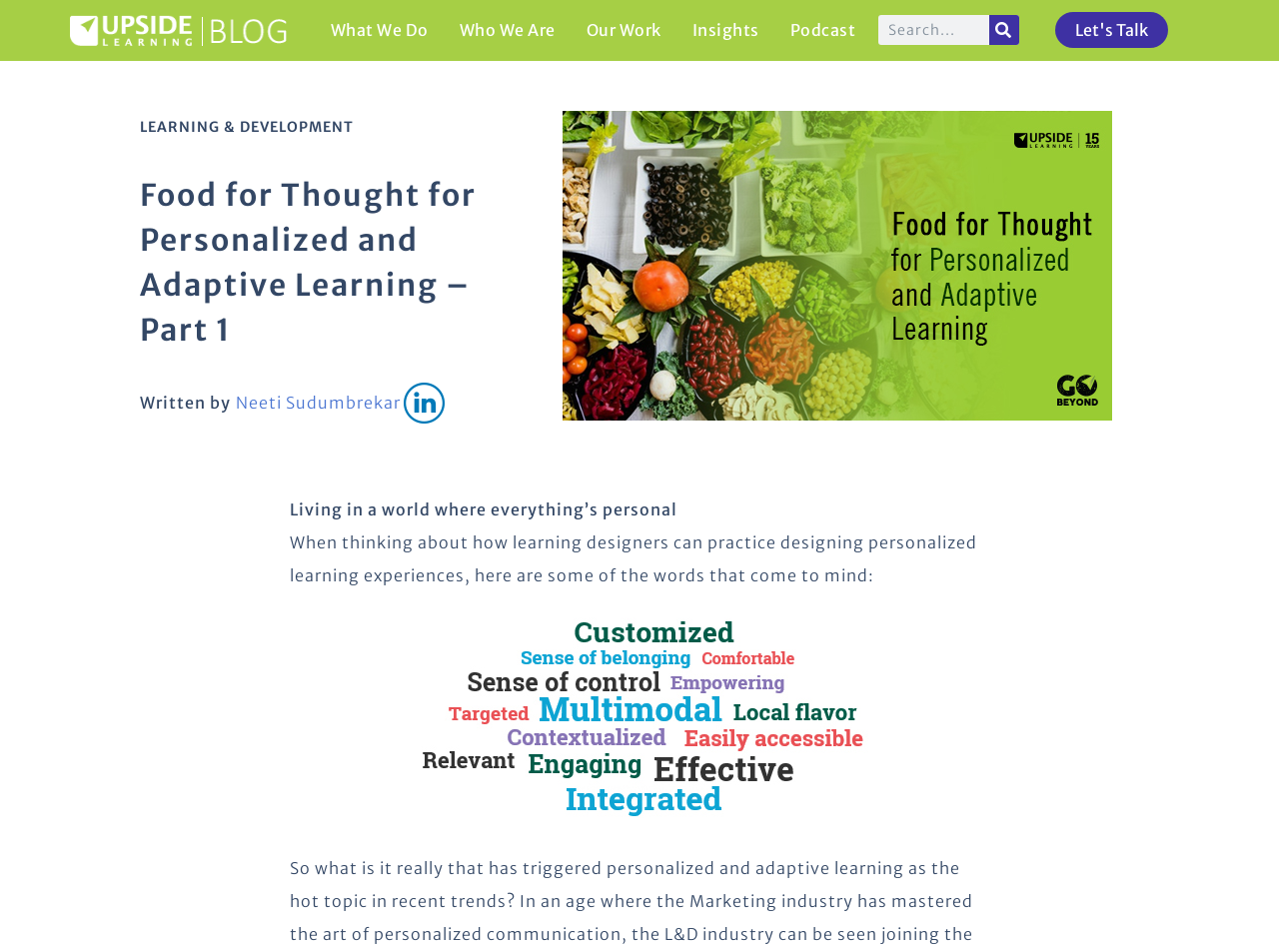Please find the bounding box coordinates for the clickable element needed to perform this instruction: "Click the logo of Upside Learning".

[0.055, 0.015, 0.15, 0.049]